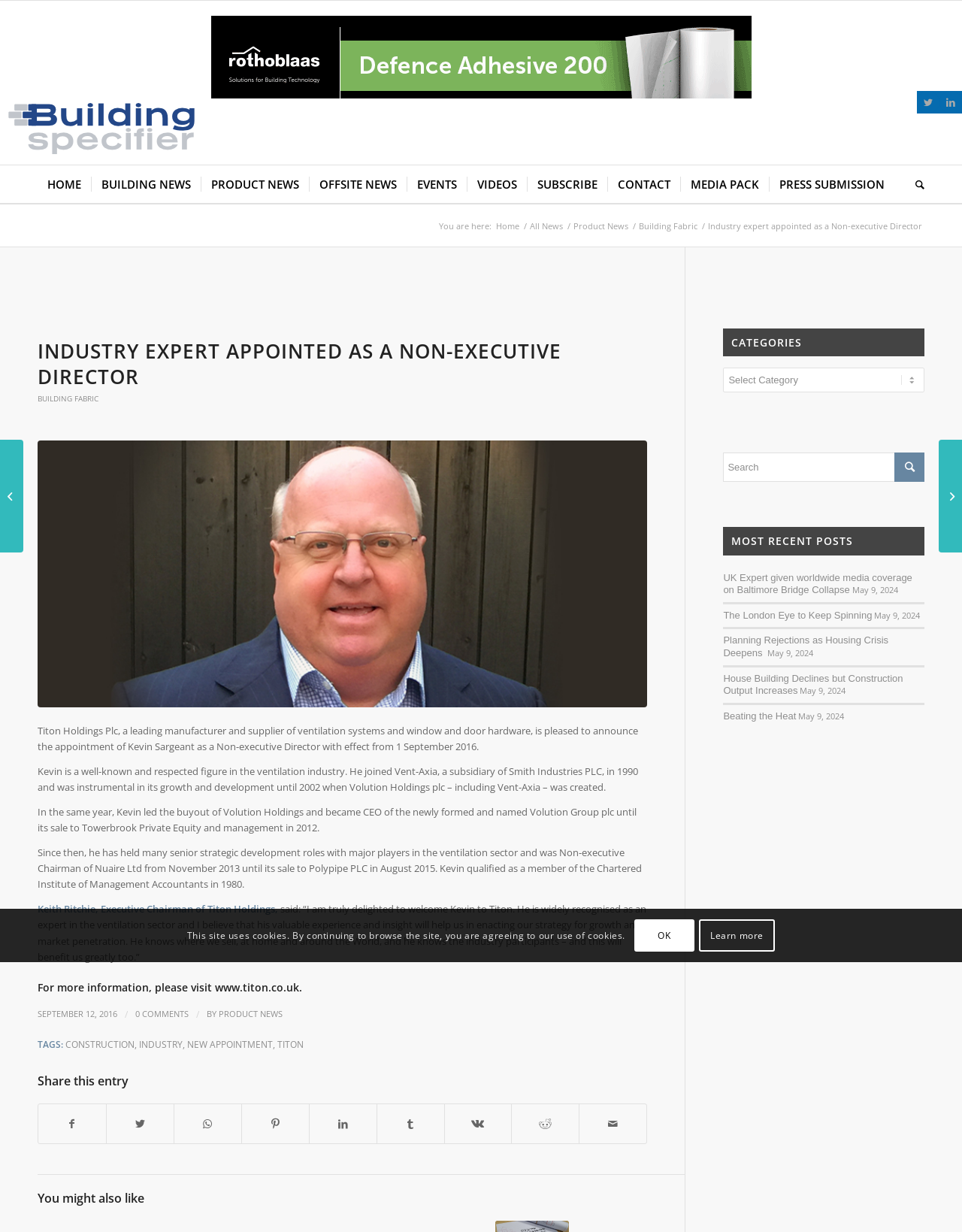What is the name of the company that appointed Kevin Sargeant as a Non-executive Director?
Provide a short answer using one word or a brief phrase based on the image.

Titon Holdings Plc